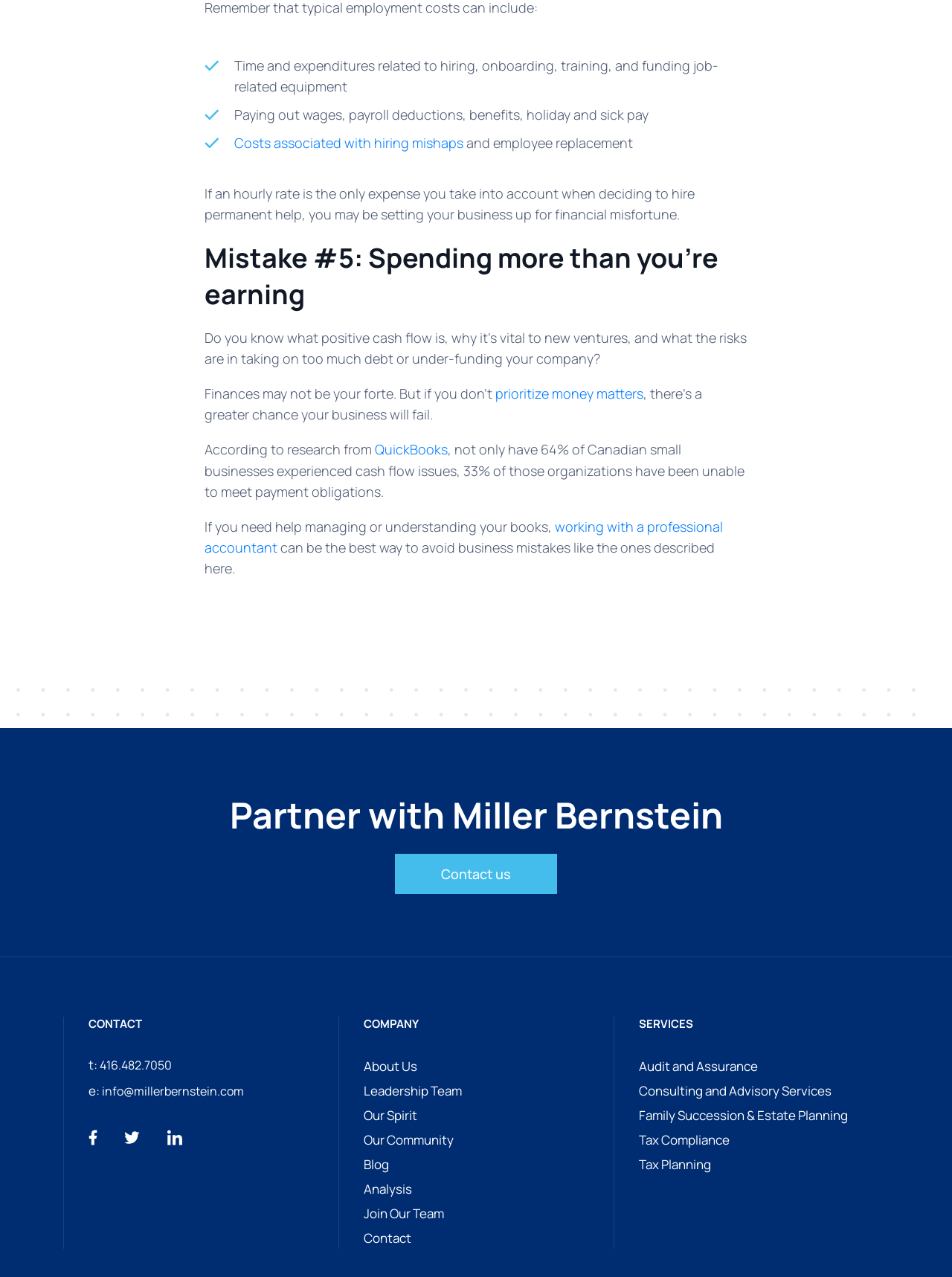Provide your answer in a single word or phrase: 
What is the purpose of the link 'working with a professional accountant'?

To avoid business mistakes